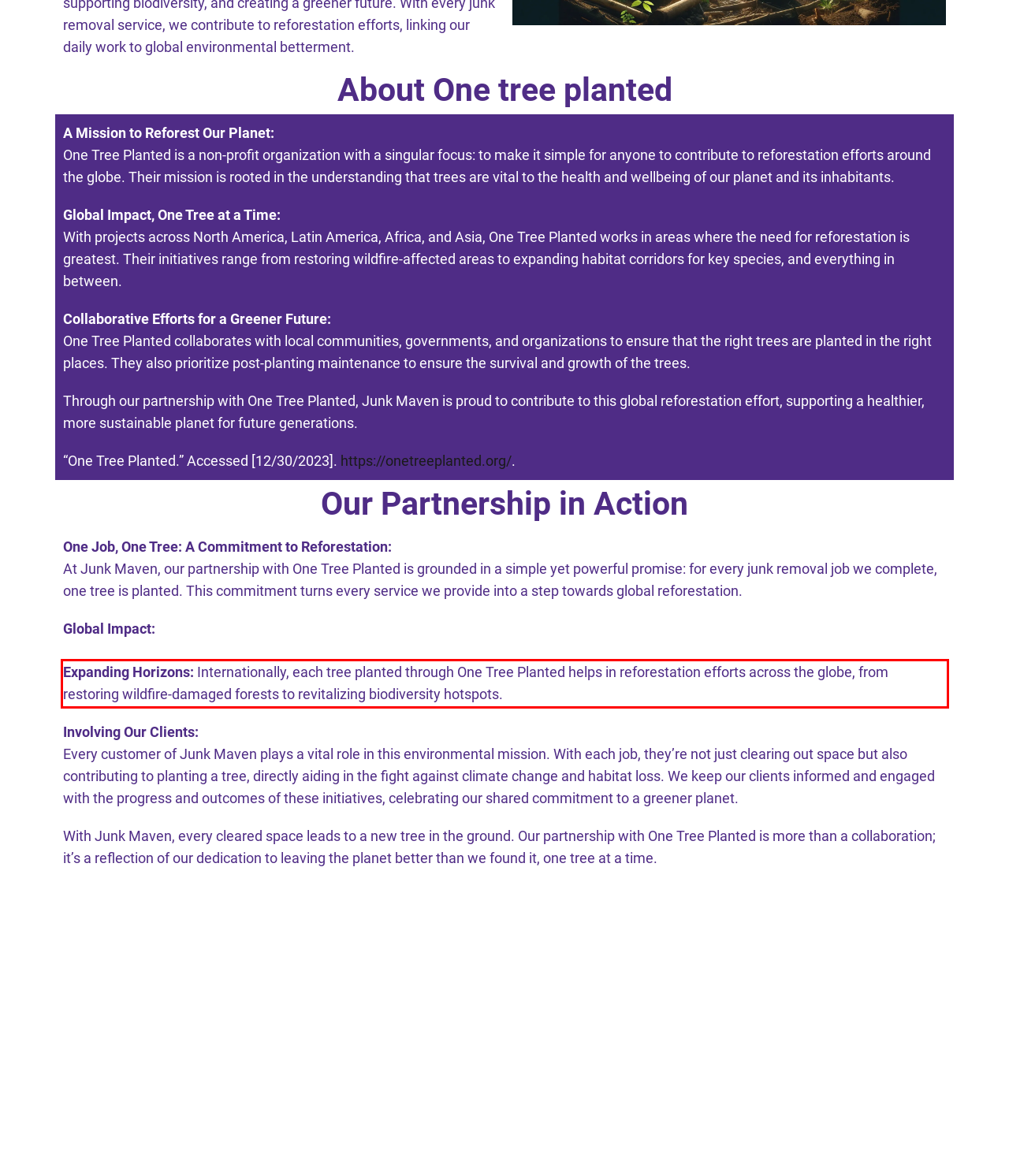You are provided with a screenshot of a webpage that includes a red bounding box. Extract and generate the text content found within the red bounding box.

Expanding Horizons: Internationally, each tree planted through One Tree Planted helps in reforestation efforts across the globe, from restoring wildfire-damaged forests to revitalizing biodiversity hotspots.